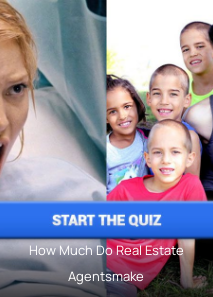How many scenes are depicted in the image?
Answer the question with a single word or phrase derived from the image.

Two